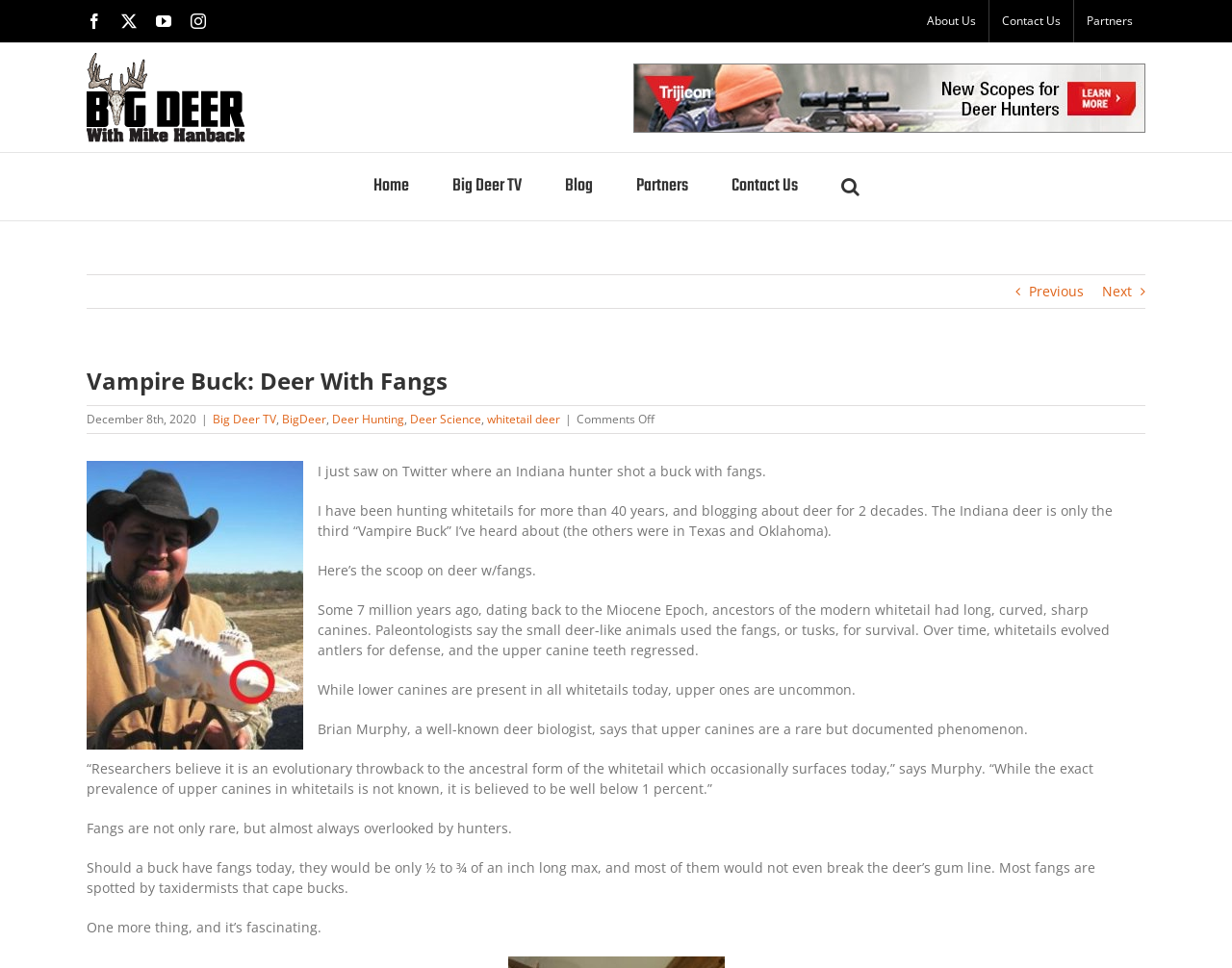Carefully examine the image and provide an in-depth answer to the question: What is the name of the deer with fangs?

The webpage is about a deer with fangs, and the title of the webpage is 'Vampire Buck: Deer With Fangs', so the answer is Vampire Buck.